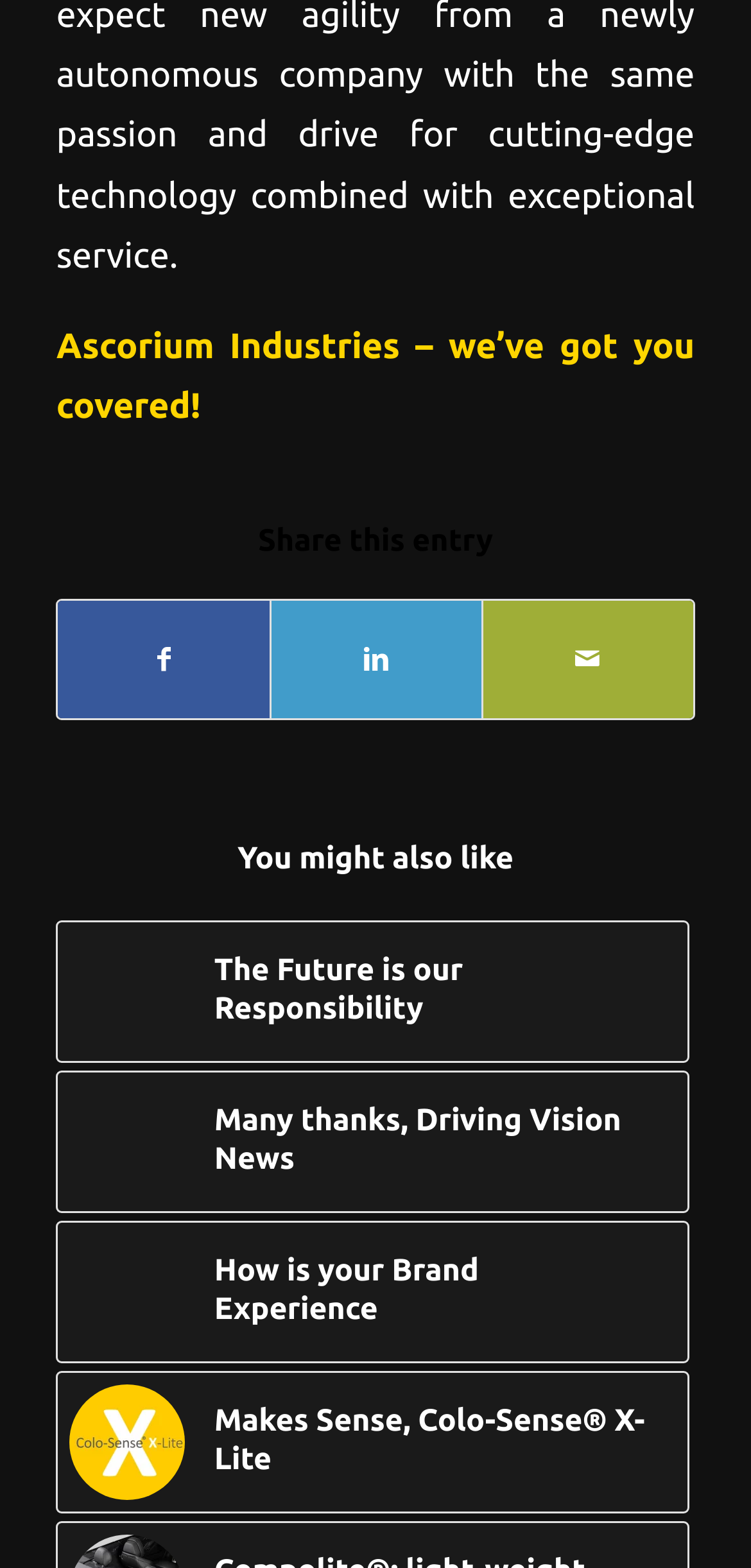What is the topic of the first recommended article?
Kindly answer the question with as much detail as you can.

The first recommended article is a link element with the text 'The Future is our Responsibility', which suggests that the topic of the article is about taking responsibility for the future.